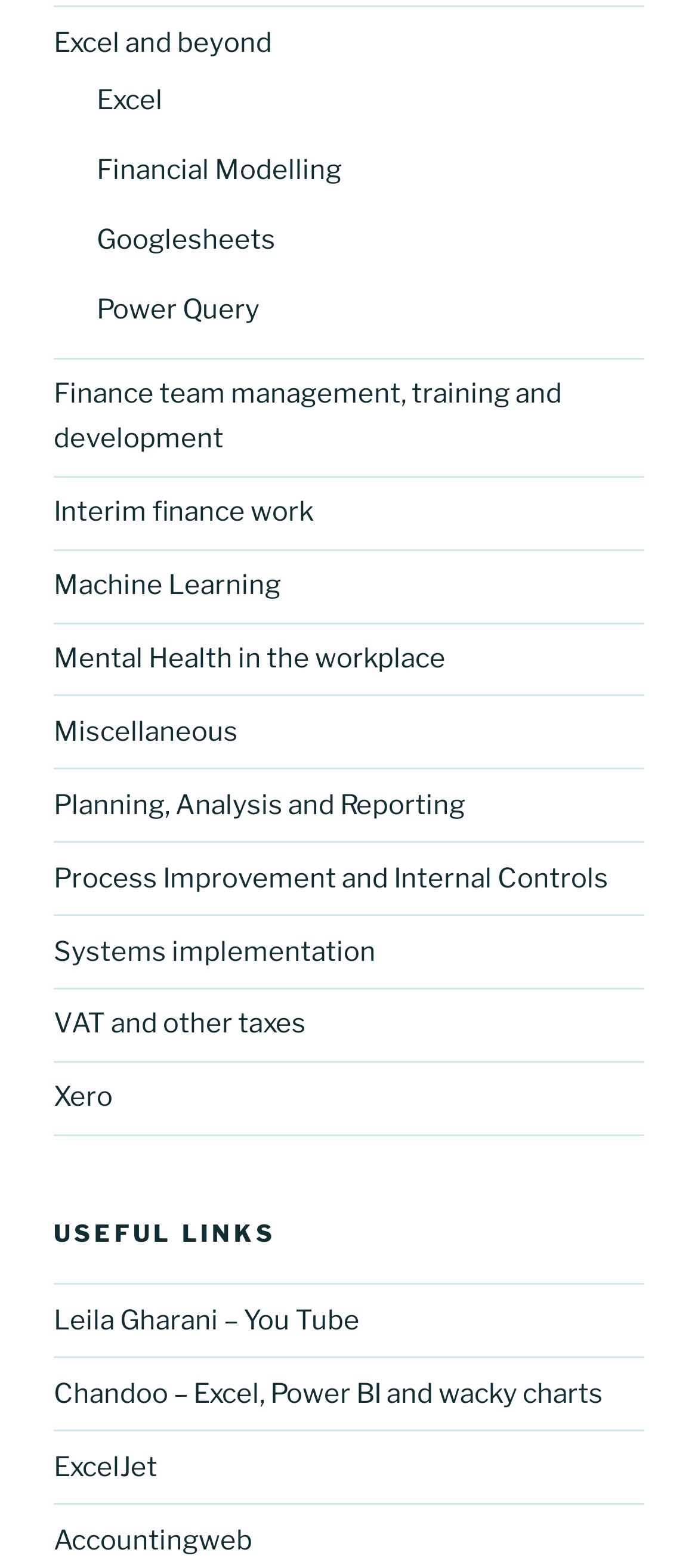What is the topic of the link 'Mental Health in the workplace'?
Can you give a detailed and elaborate answer to the question?

The link 'Mental Health in the workplace' suggests that the topic is related to mental health, specifically in a workplace setting.